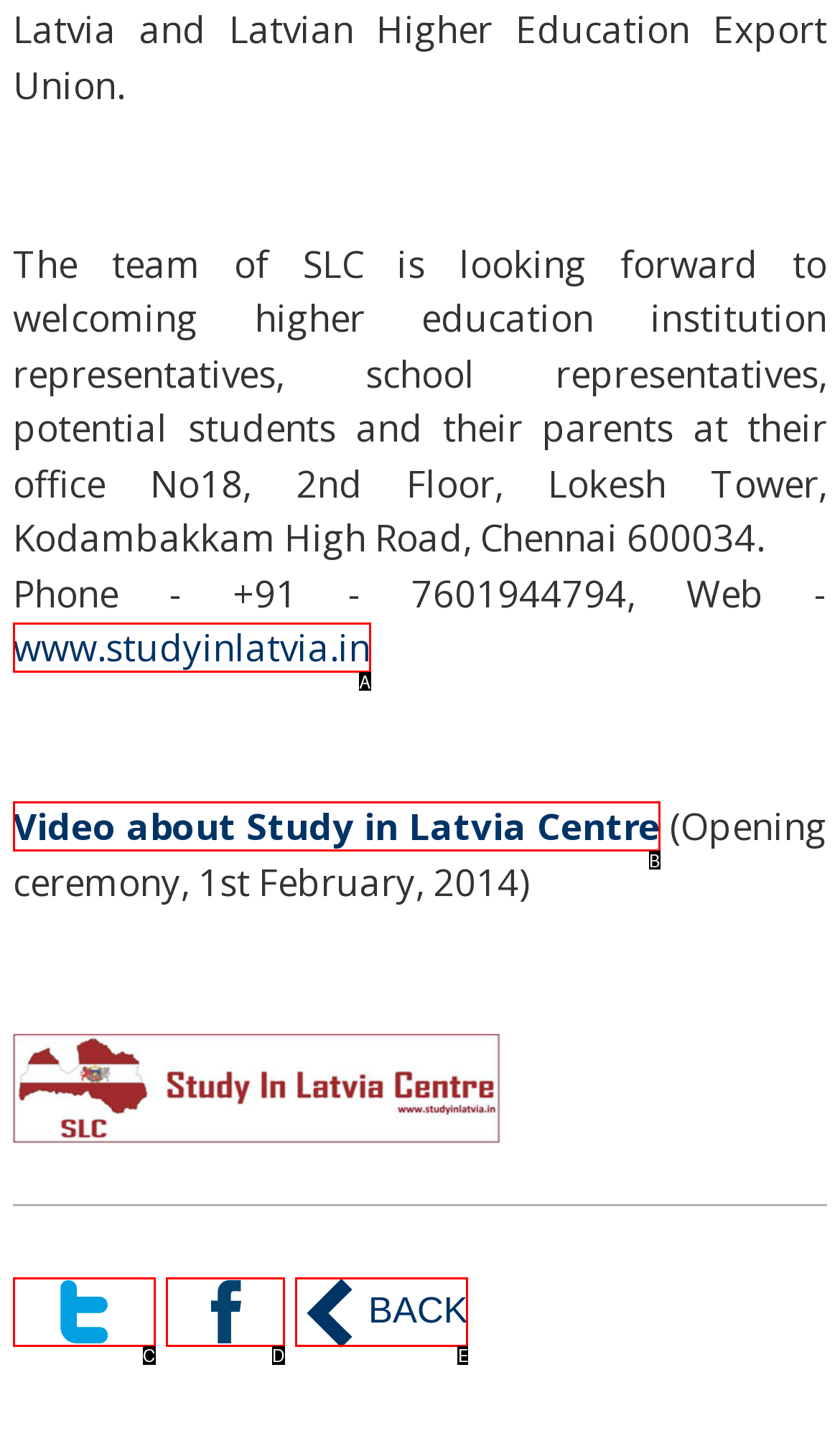Using the description: Back, find the HTML element that matches it. Answer with the letter of the chosen option.

E